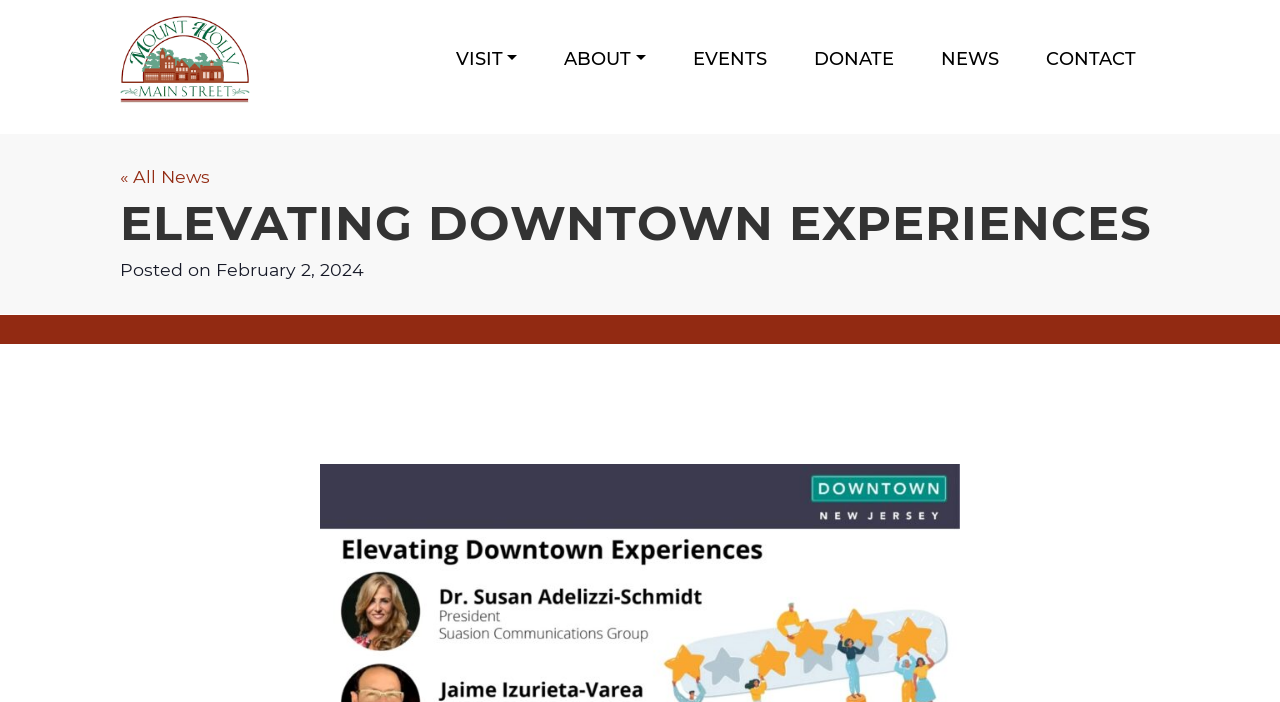Identify the bounding box coordinates of the element to click to follow this instruction: 'Click on the 'Main Street Mount Holly' link'. Ensure the coordinates are four float values between 0 and 1, provided as [left, top, right, bottom].

[0.094, 0.021, 0.195, 0.147]